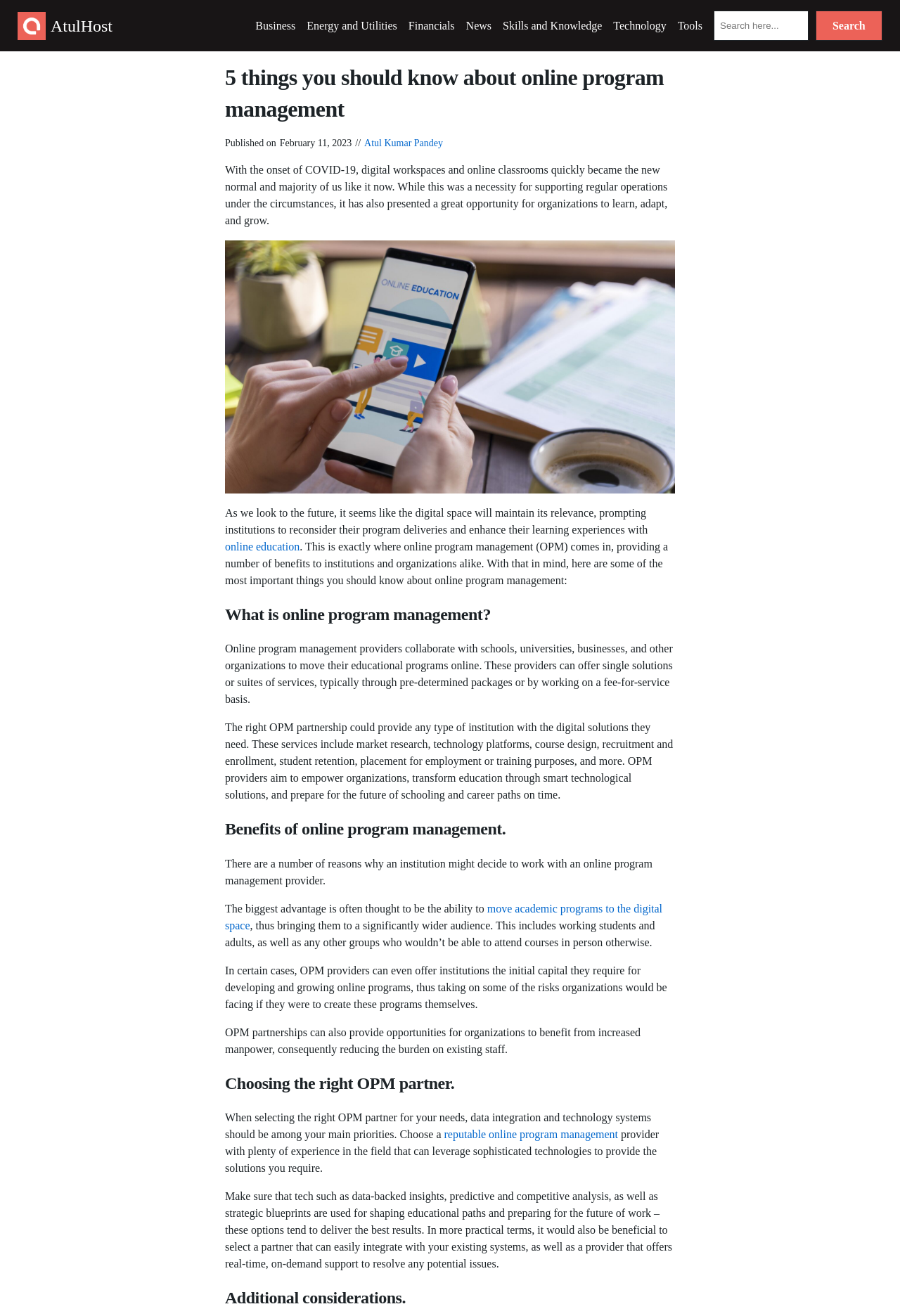Could you highlight the region that needs to be clicked to execute the instruction: "Visit England Basketball website"?

None